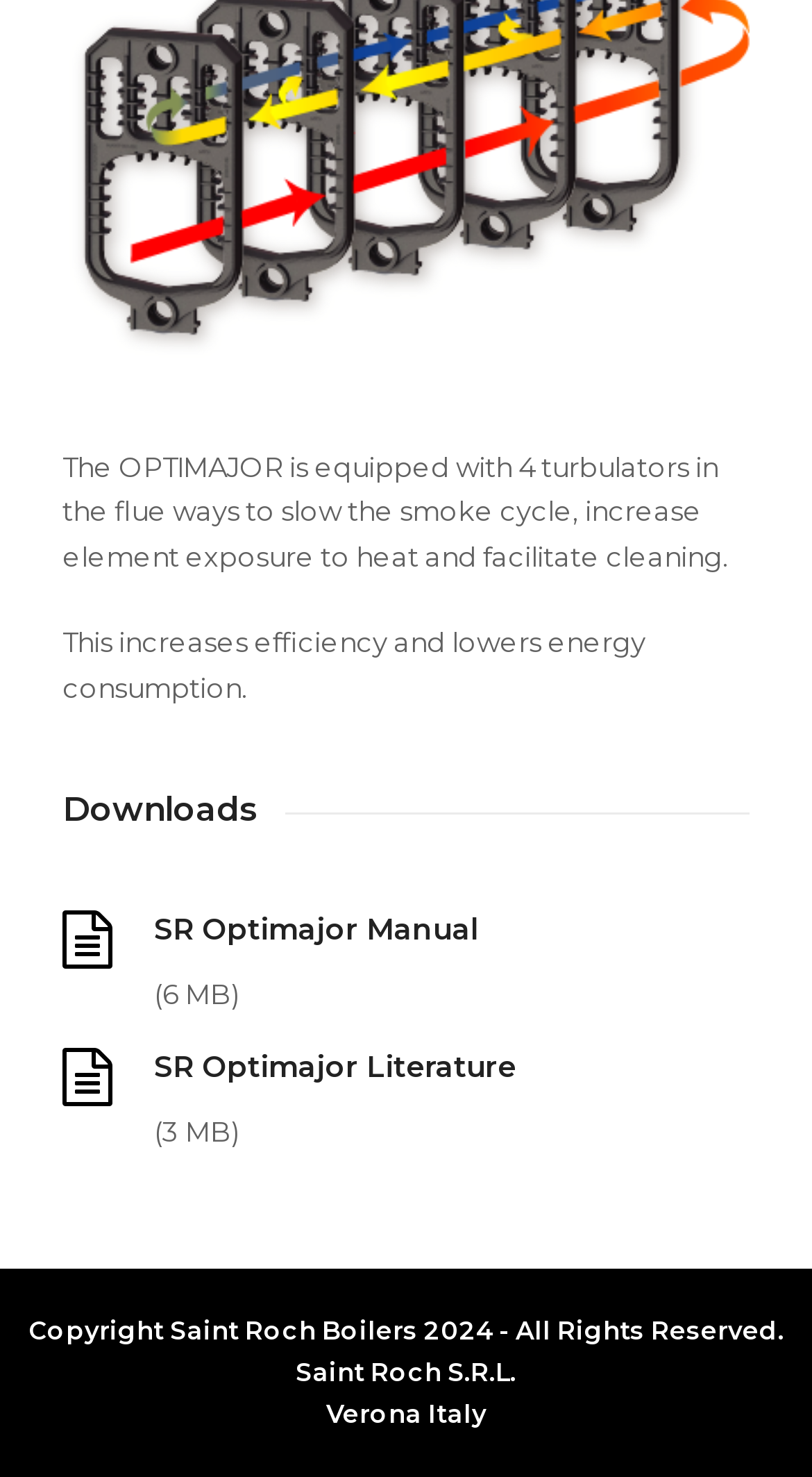How many links are available for download?
Based on the visual information, provide a detailed and comprehensive answer.

There are two links available for download, namely 'SR Optimajor Manual' and 'SR Optimajor Literature', which are indicated by the presence of '(6 MB)' and '(3 MB)' respectively.